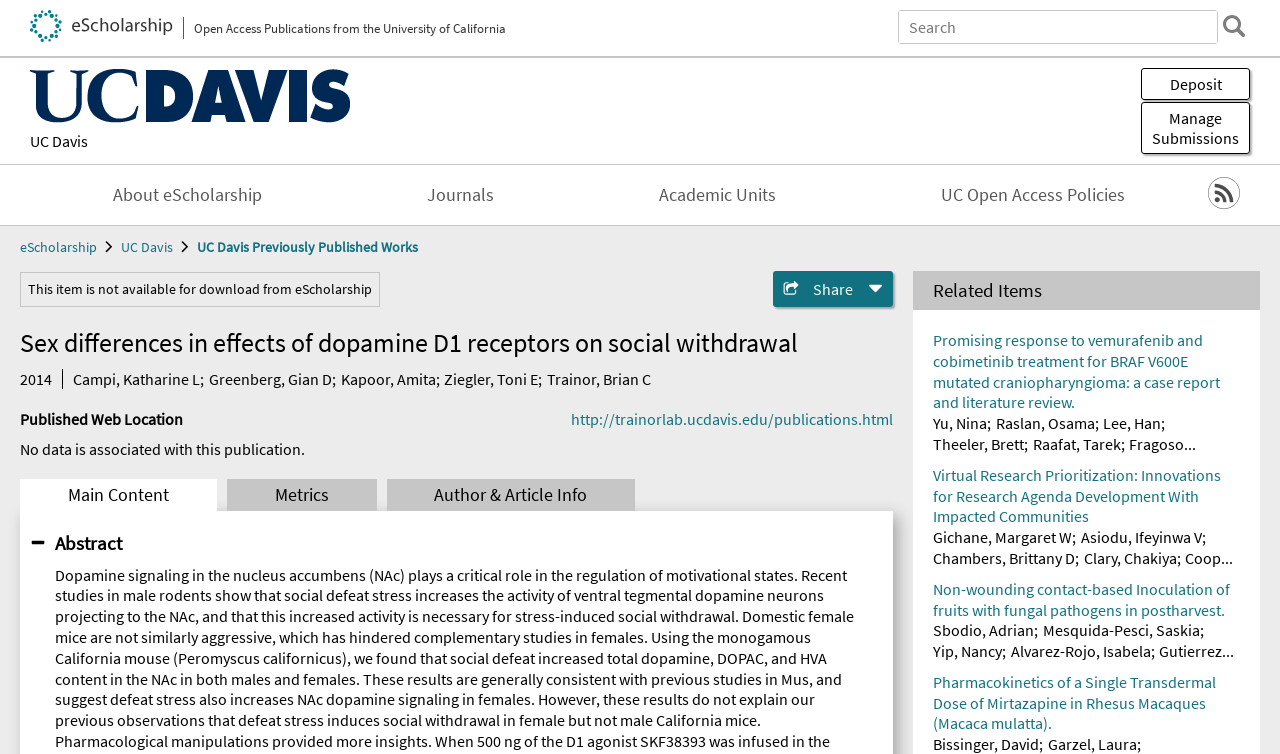What is the year of publication?
Please provide a comprehensive and detailed answer to the question.

I found the answer by looking at the time element on the webpage, which contains the text '2014'. This suggests that the publication was published in 2014.